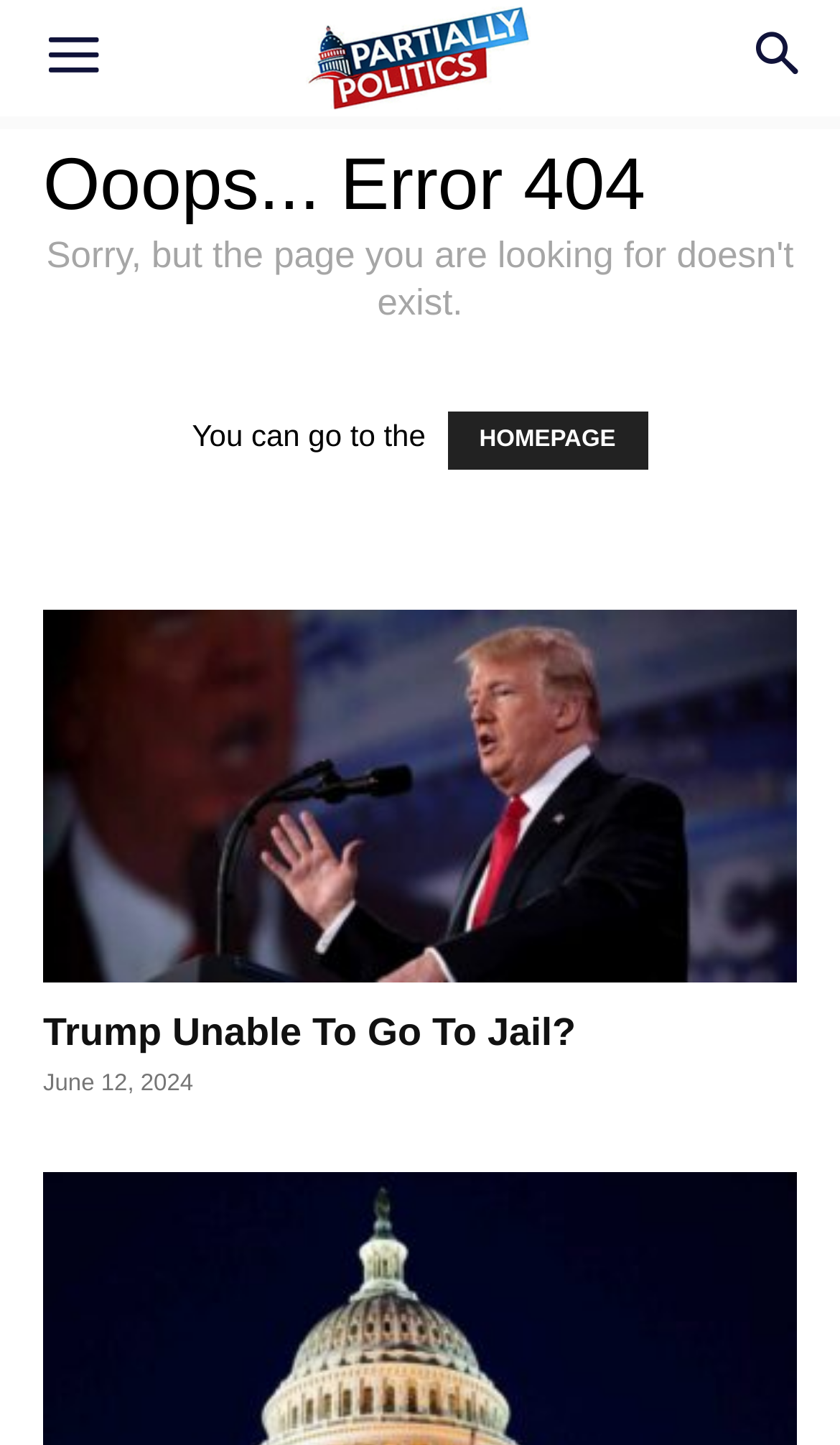What is the date of the article?
Answer the question in as much detail as possible.

The date of the article is mentioned as 'June 12, 2024' which is a static text element within a time element on the webpage, indicating the publication date of the article.